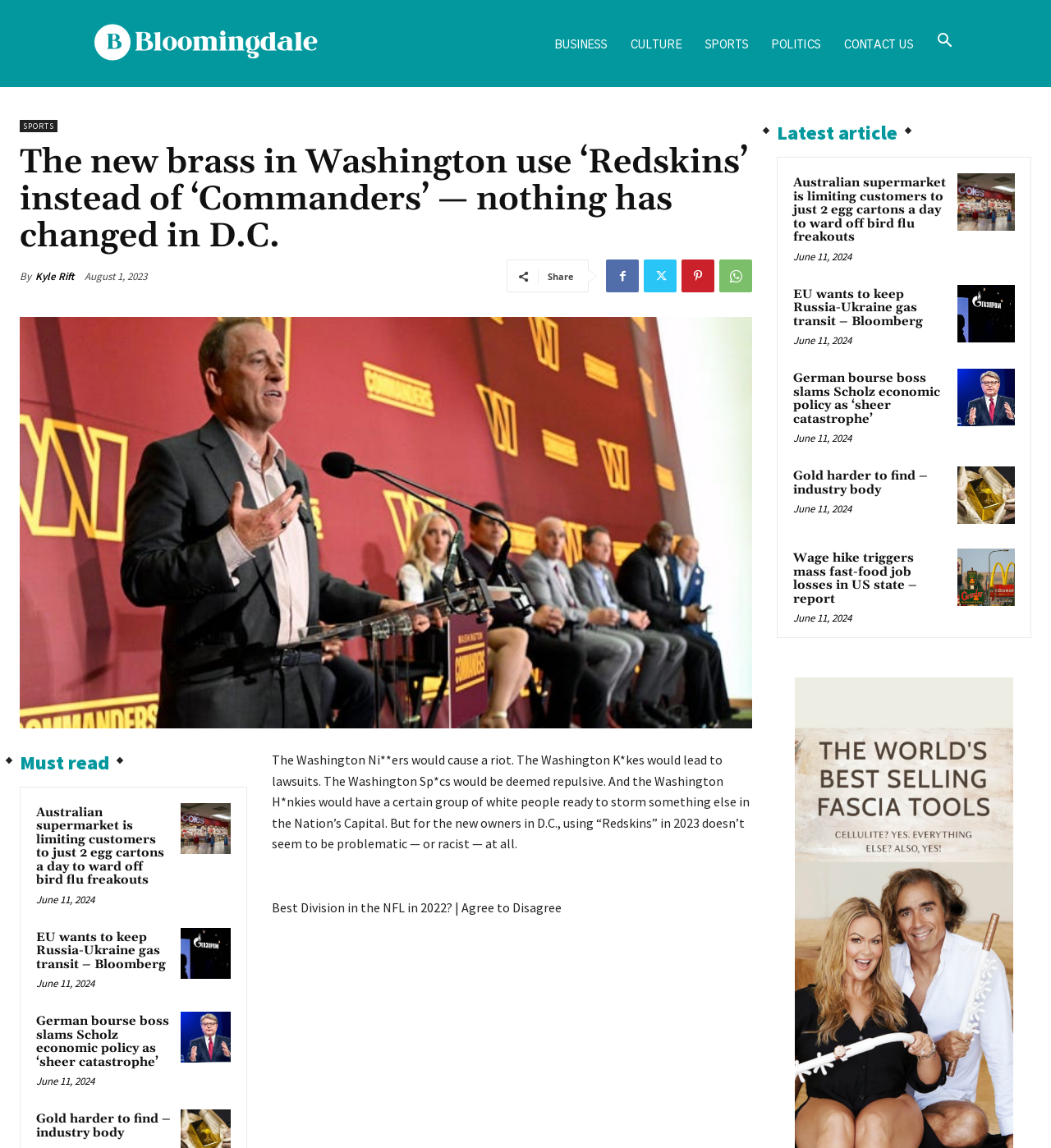Pinpoint the bounding box coordinates of the clickable area needed to execute the instruction: "Read the article 'Australian supermarket is limiting customers to just 2 egg cartons a day to ward off bird flu freakouts'". The coordinates should be specified as four float numbers between 0 and 1, i.e., [left, top, right, bottom].

[0.172, 0.7, 0.22, 0.744]